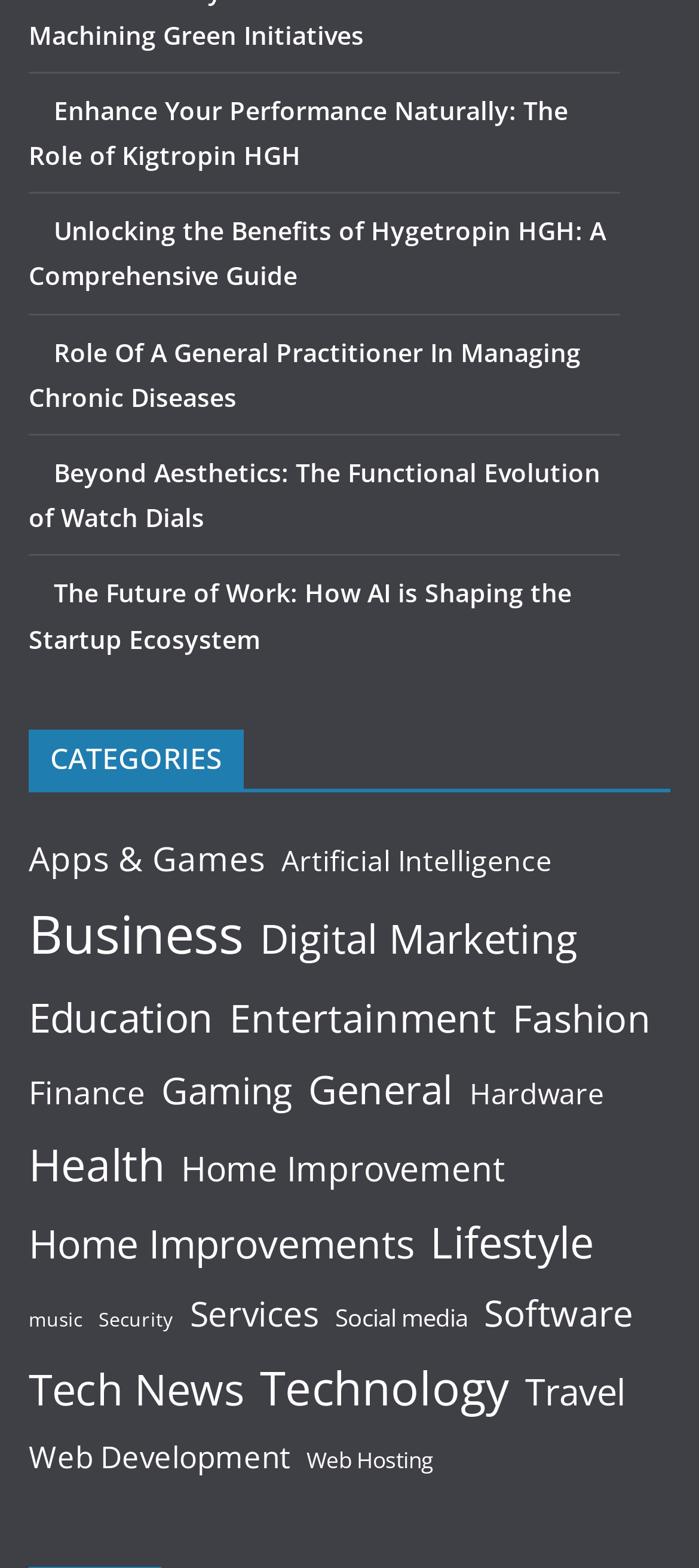Return the bounding box coordinates of the UI element that corresponds to this description: "Apps & Games". The coordinates must be given as four float numbers in the range of 0 and 1, [left, top, right, bottom].

[0.041, 0.528, 0.379, 0.566]